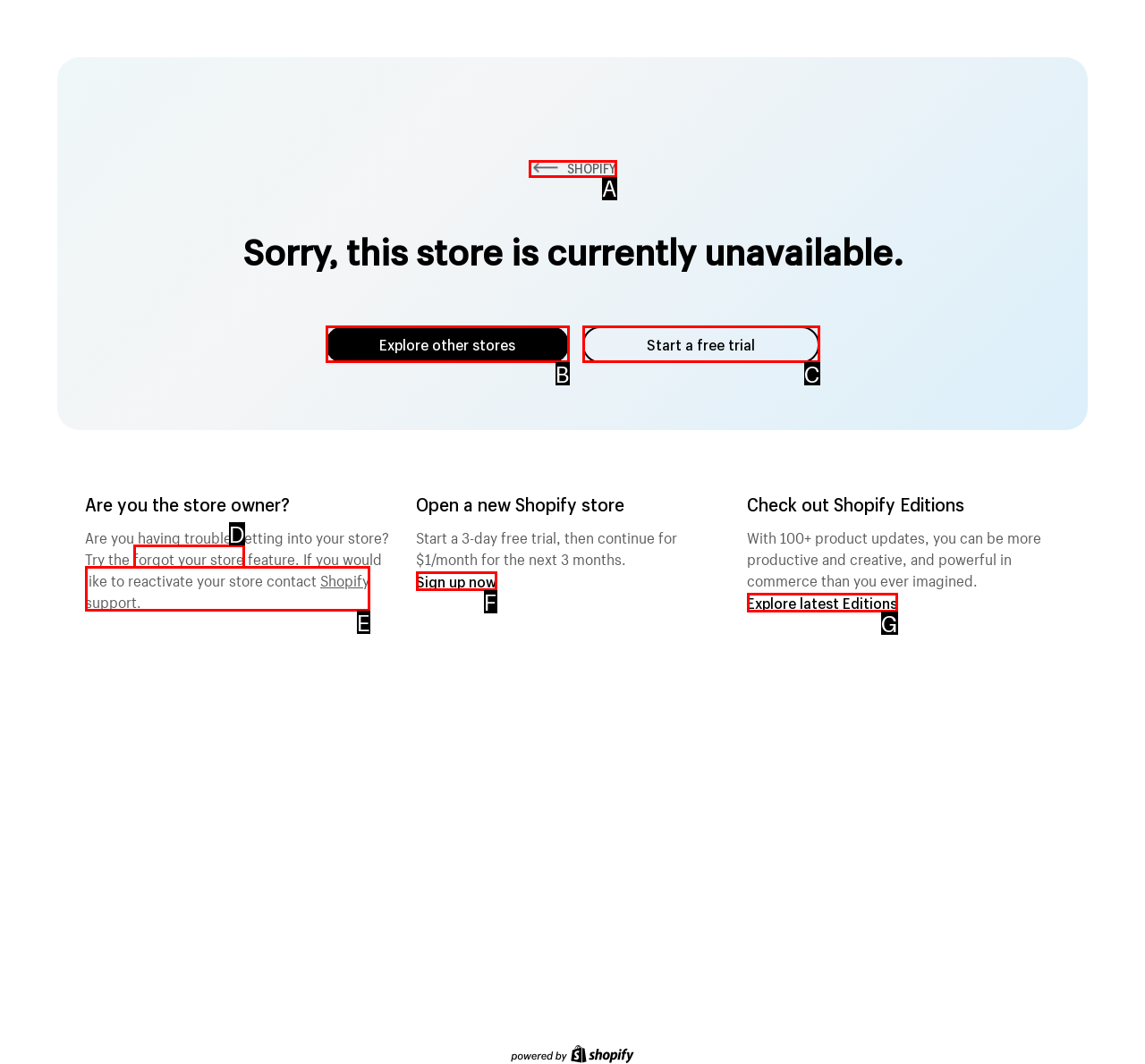From the choices provided, which HTML element best fits the description: Explore latest Editions? Answer with the appropriate letter.

G